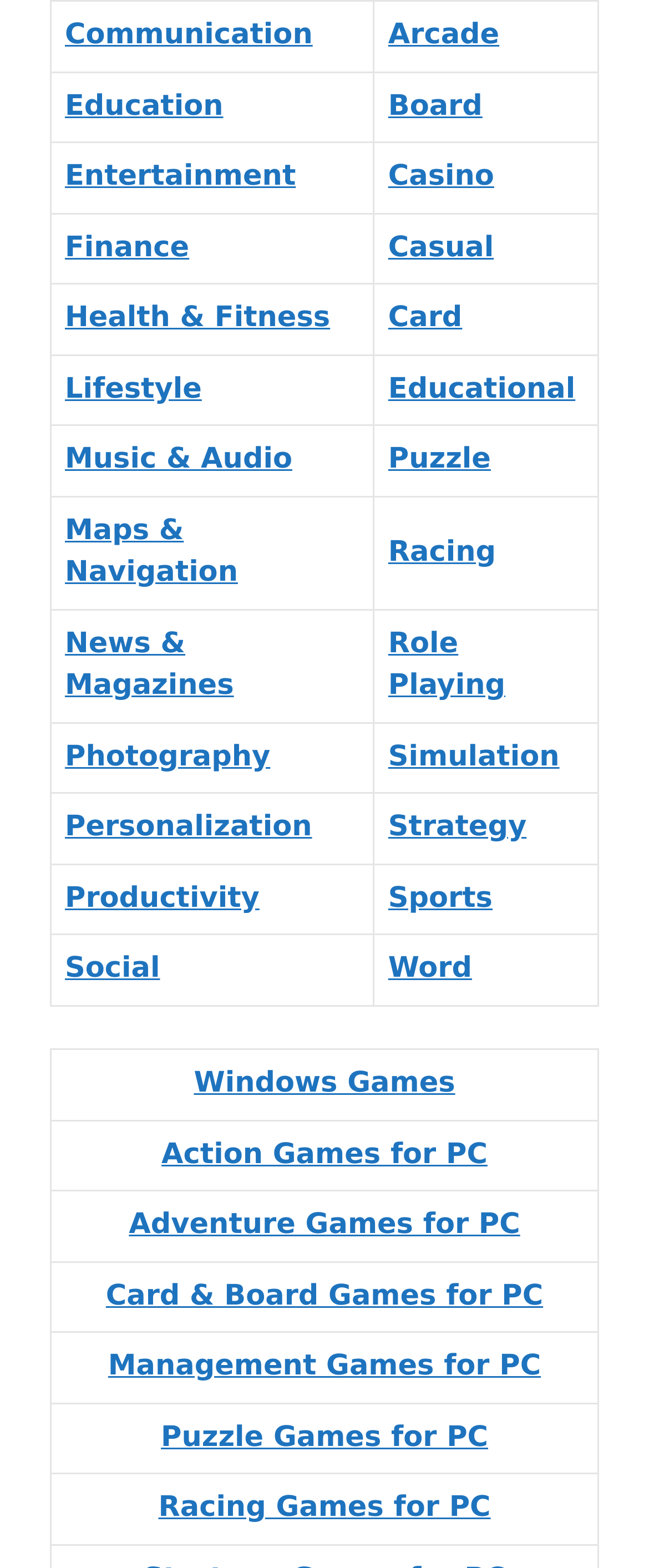Please identify the bounding box coordinates of the element's region that should be clicked to execute the following instruction: "View Entertainment". The bounding box coordinates must be four float numbers between 0 and 1, i.e., [left, top, right, bottom].

[0.1, 0.102, 0.456, 0.123]